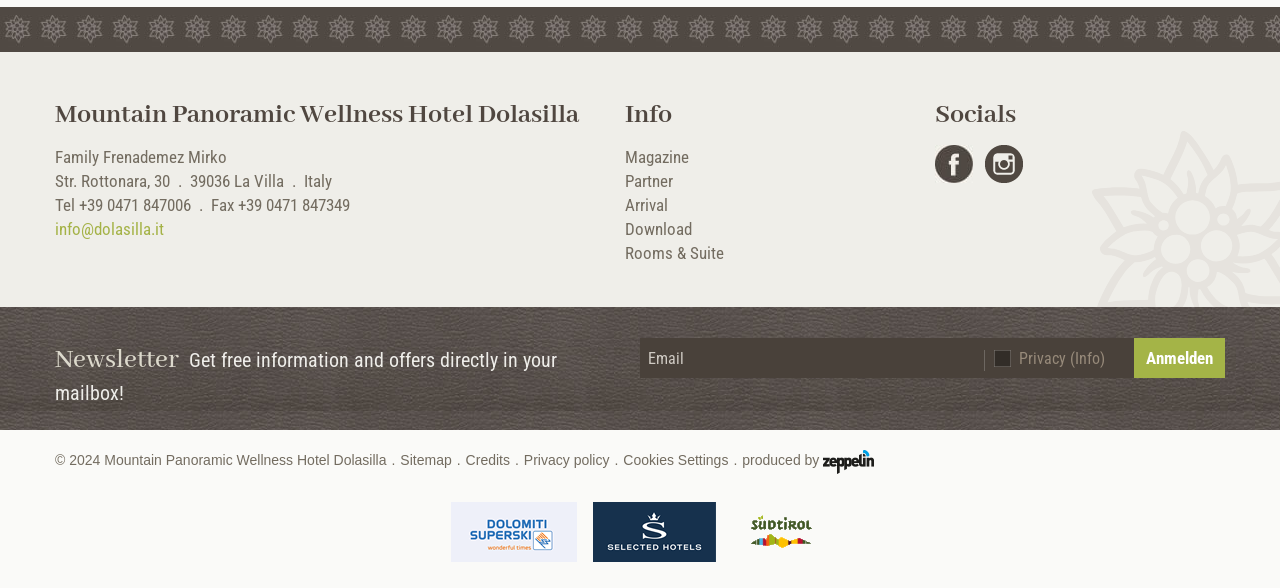Please identify the bounding box coordinates of the element that needs to be clicked to execute the following command: "Click the 'Rooms & Suite' link". Provide the bounding box using four float numbers between 0 and 1, formatted as [left, top, right, bottom].

[0.488, 0.413, 0.566, 0.447]